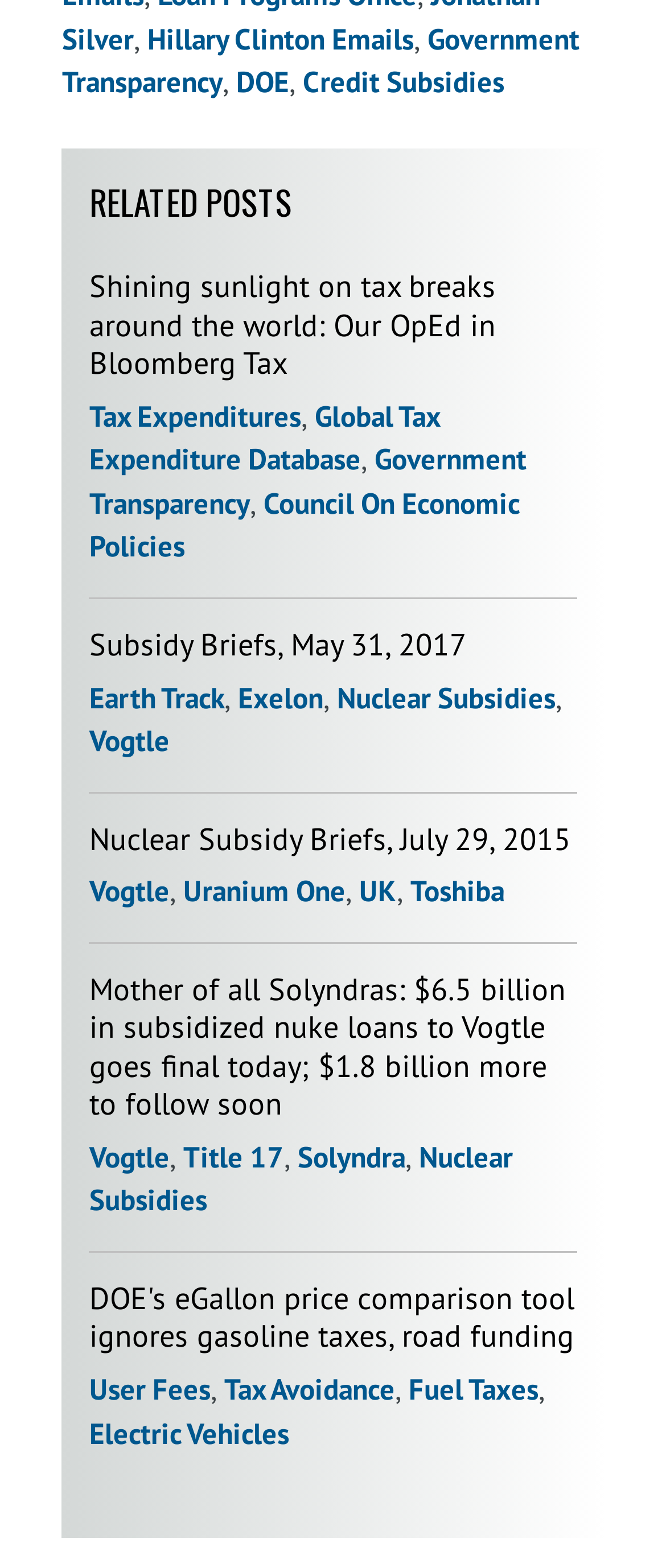Pinpoint the bounding box coordinates of the clickable area necessary to execute the following instruction: "Read about Shining sunlight on tax breaks around the world: Our OpEd in Bloomberg Tax". The coordinates should be given as four float numbers between 0 and 1, namely [left, top, right, bottom].

[0.134, 0.17, 0.744, 0.244]